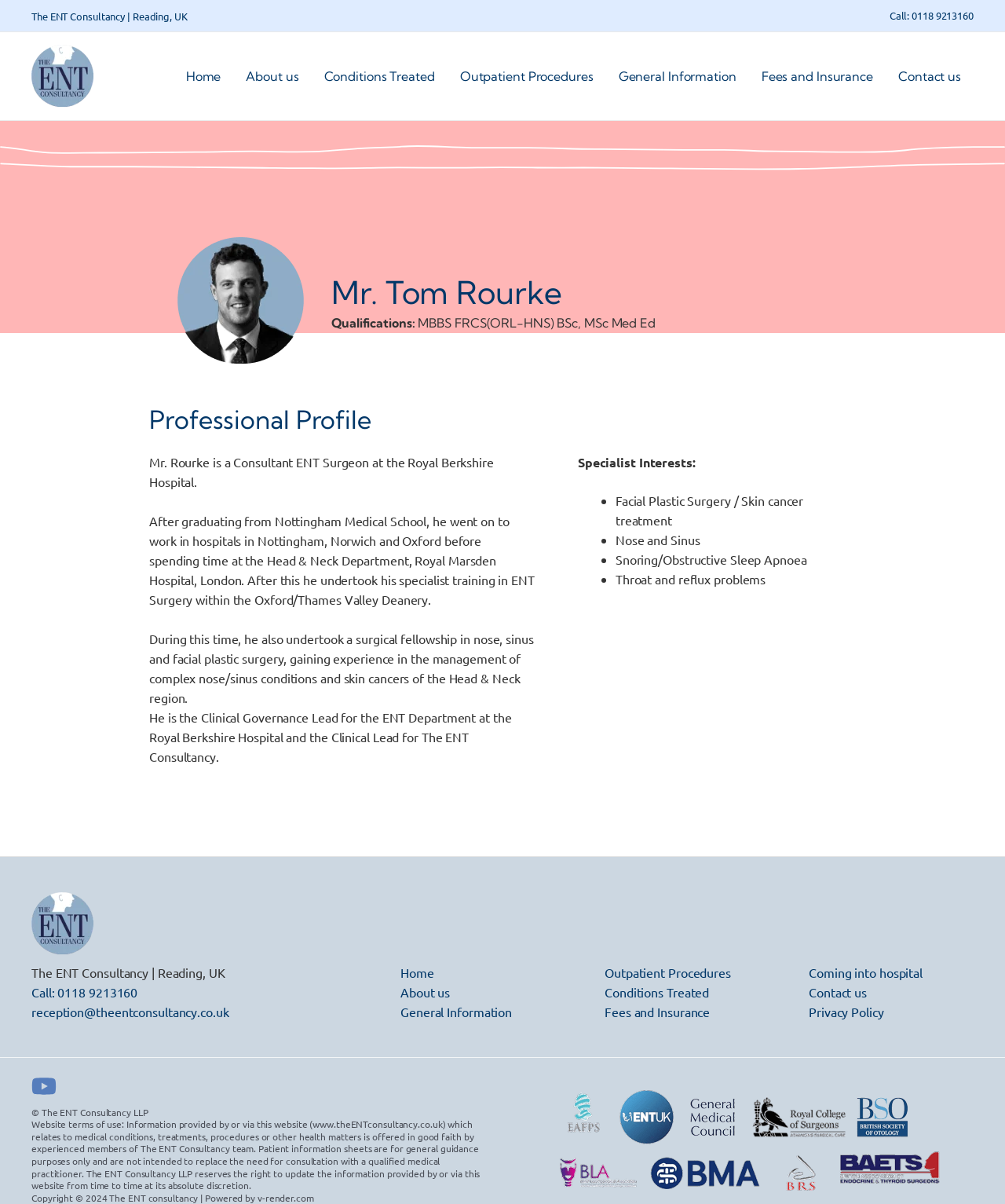Use a single word or phrase to answer the question:
What is the phone number to call for an appointment?

0118 9213160